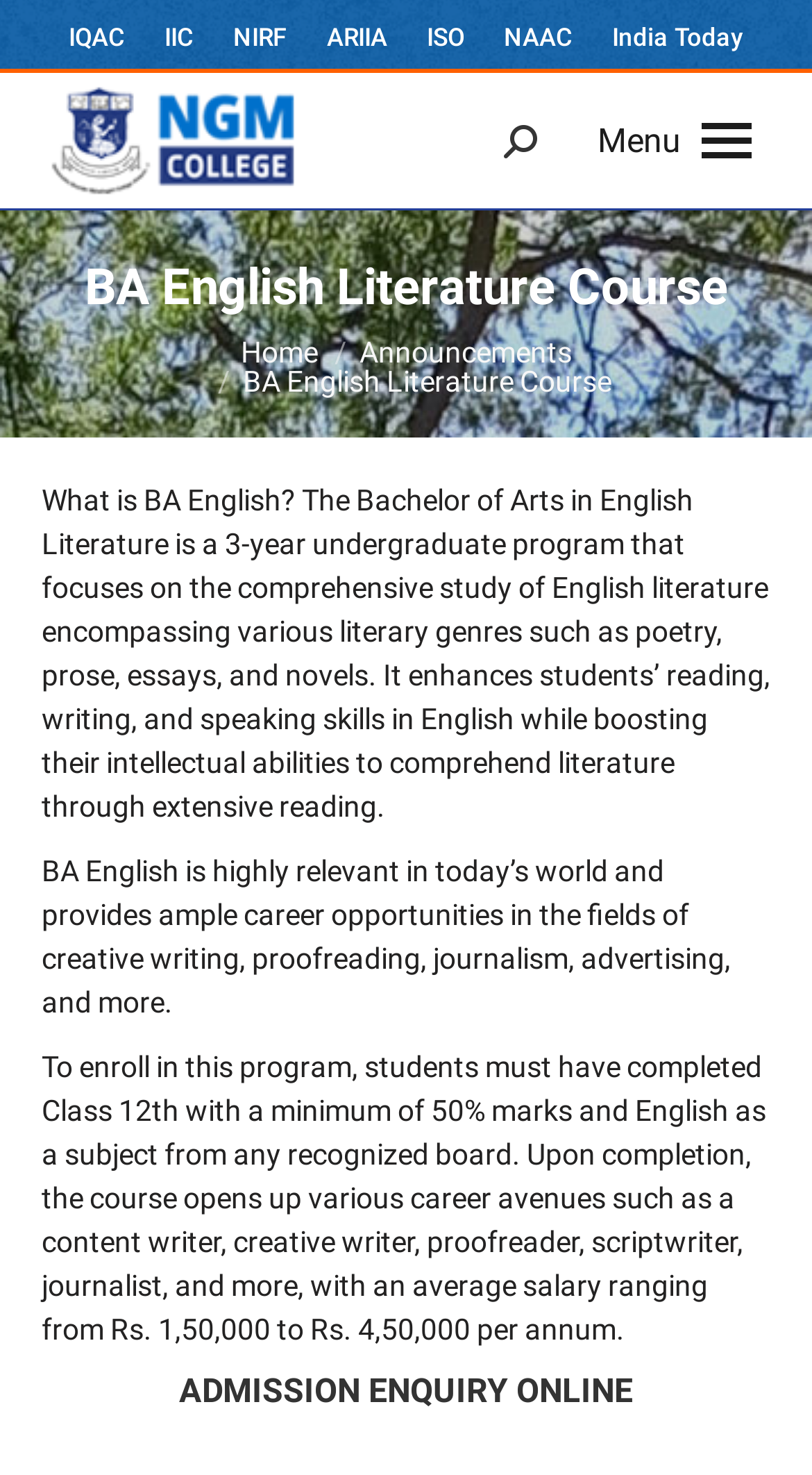Given the element description "parent_node: Are You name="gender" value="grop"" in the screenshot, predict the bounding box coordinates of that UI element.

None